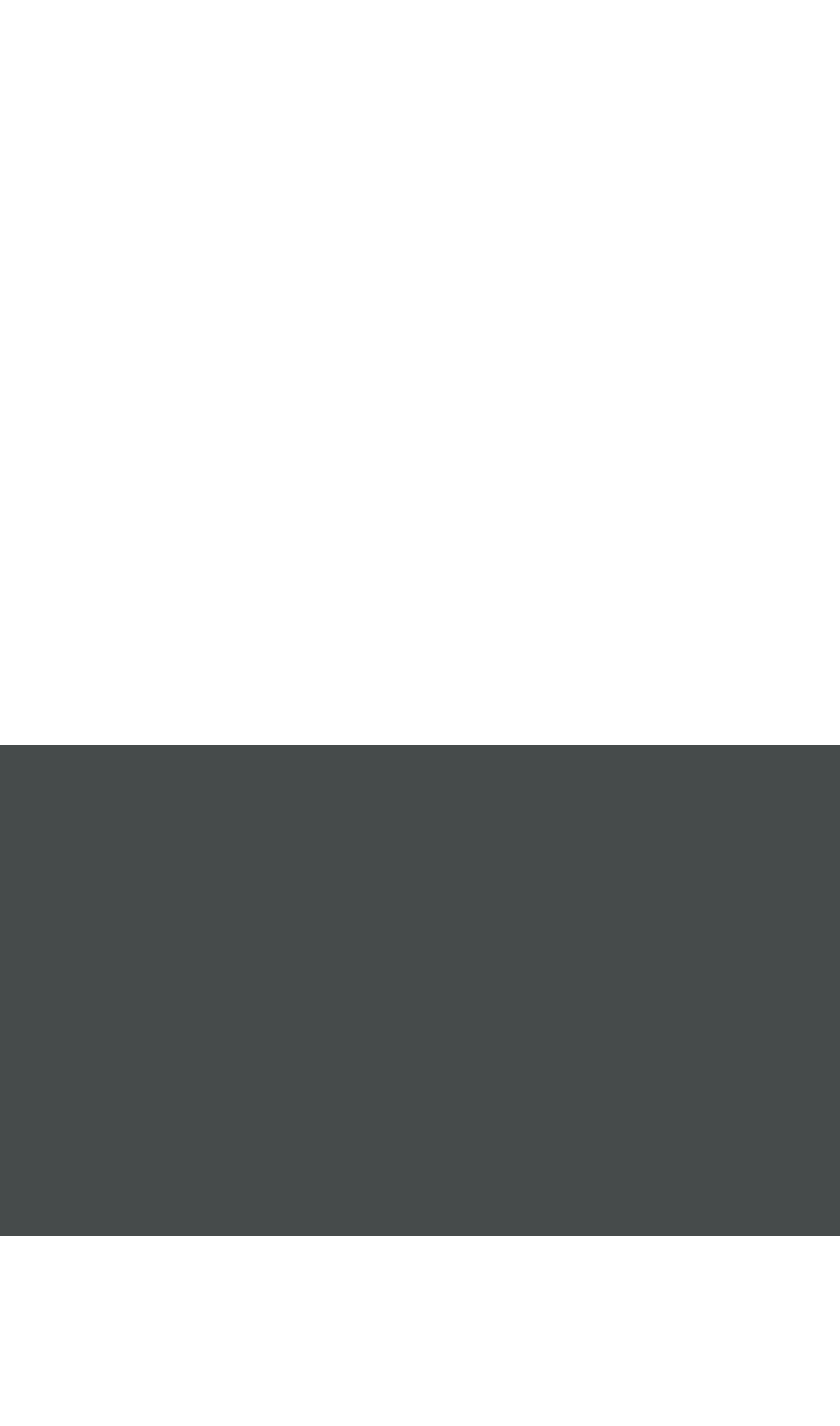What is the year mentioned in the copyright information?
Refer to the image and give a detailed answer to the query.

The copyright information at the bottom of the webpage mentions 'Copyright 2024 - Mazars - China', indicating that the year mentioned is 2024.